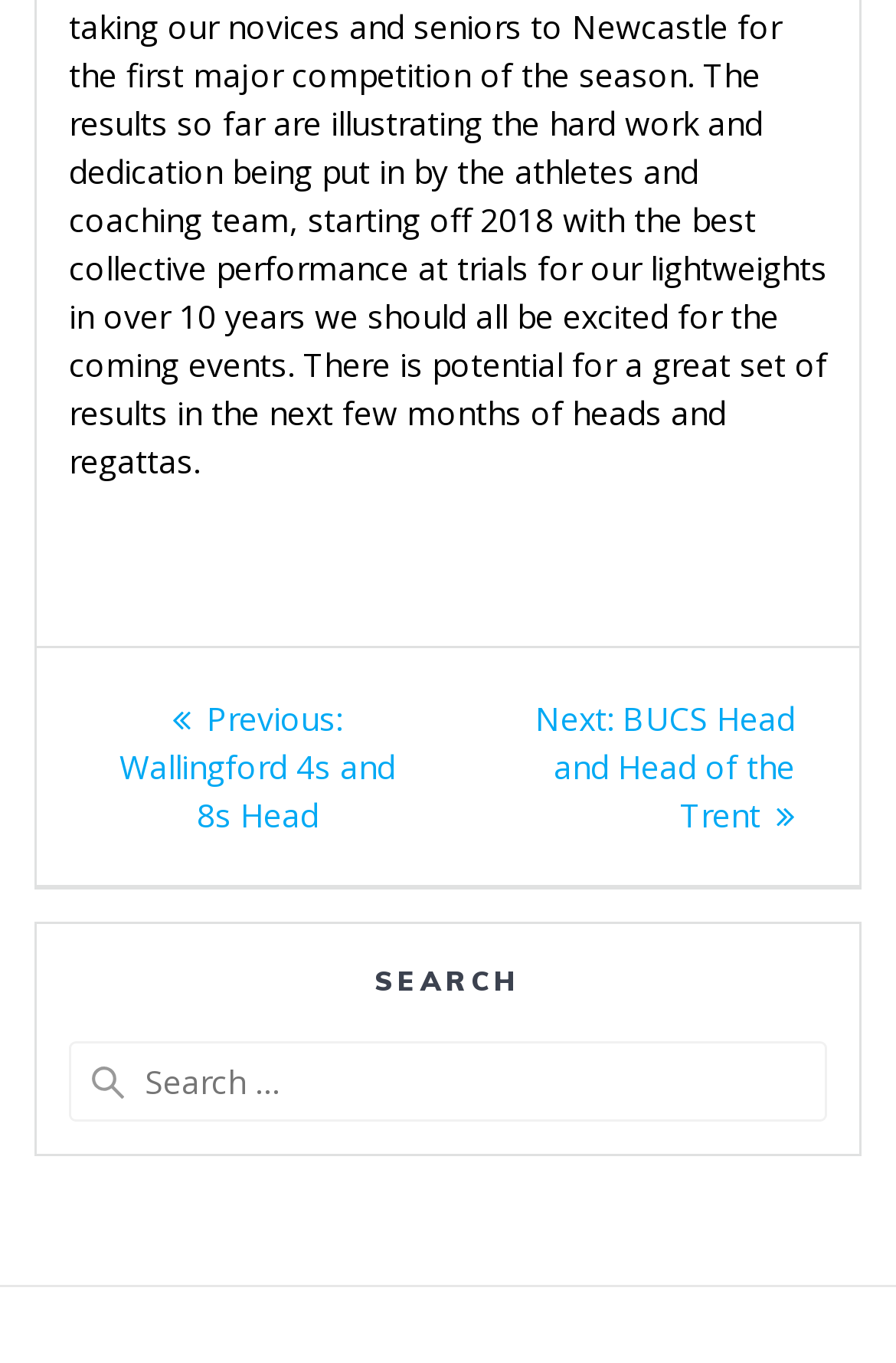Respond to the following query with just one word or a short phrase: 
What is the purpose of the search box?

To search for posts